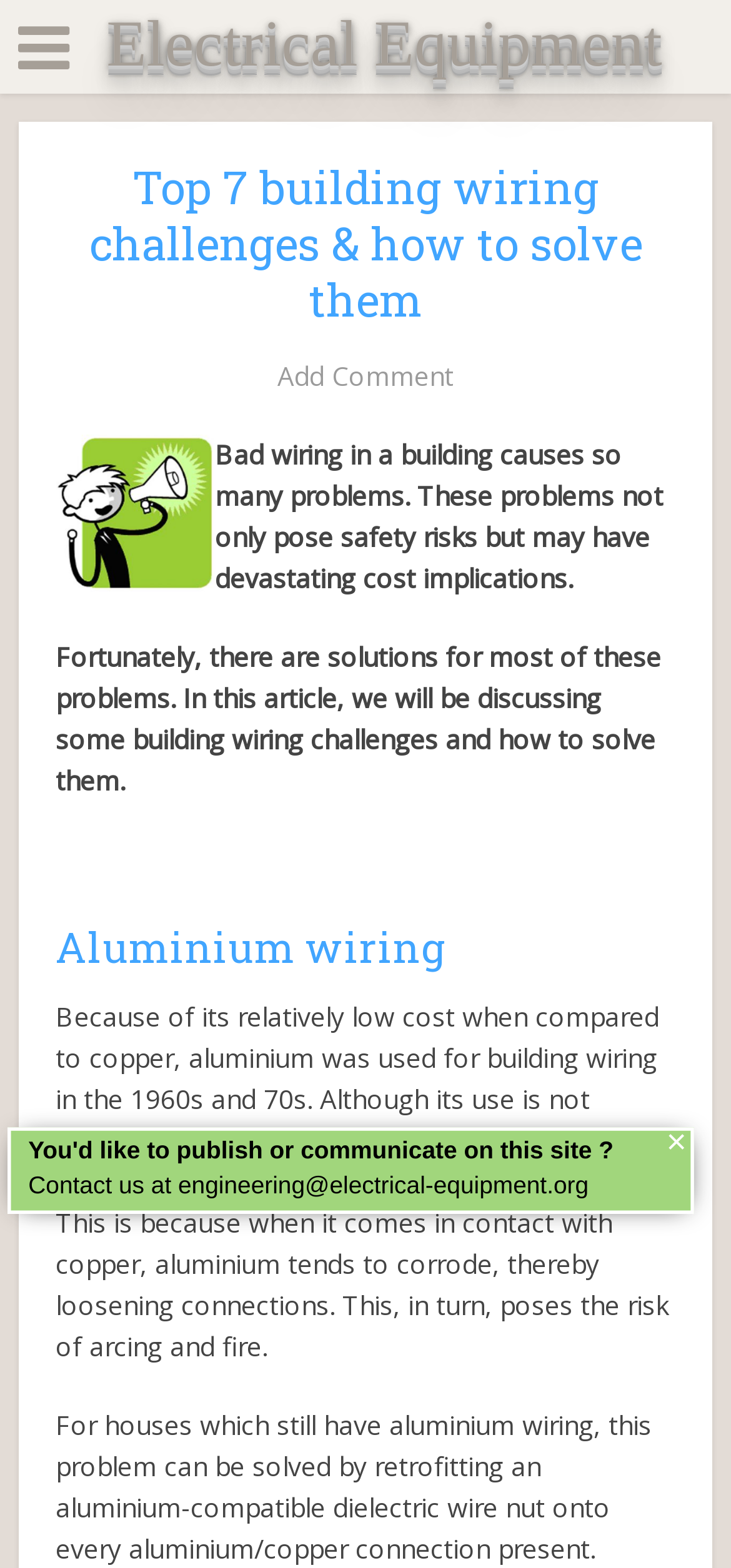Using the given element description, provide the bounding box coordinates (top-left x, top-left y, bottom-right x, bottom-right y) for the corresponding UI element in the screenshot: title="Pinterest"

None